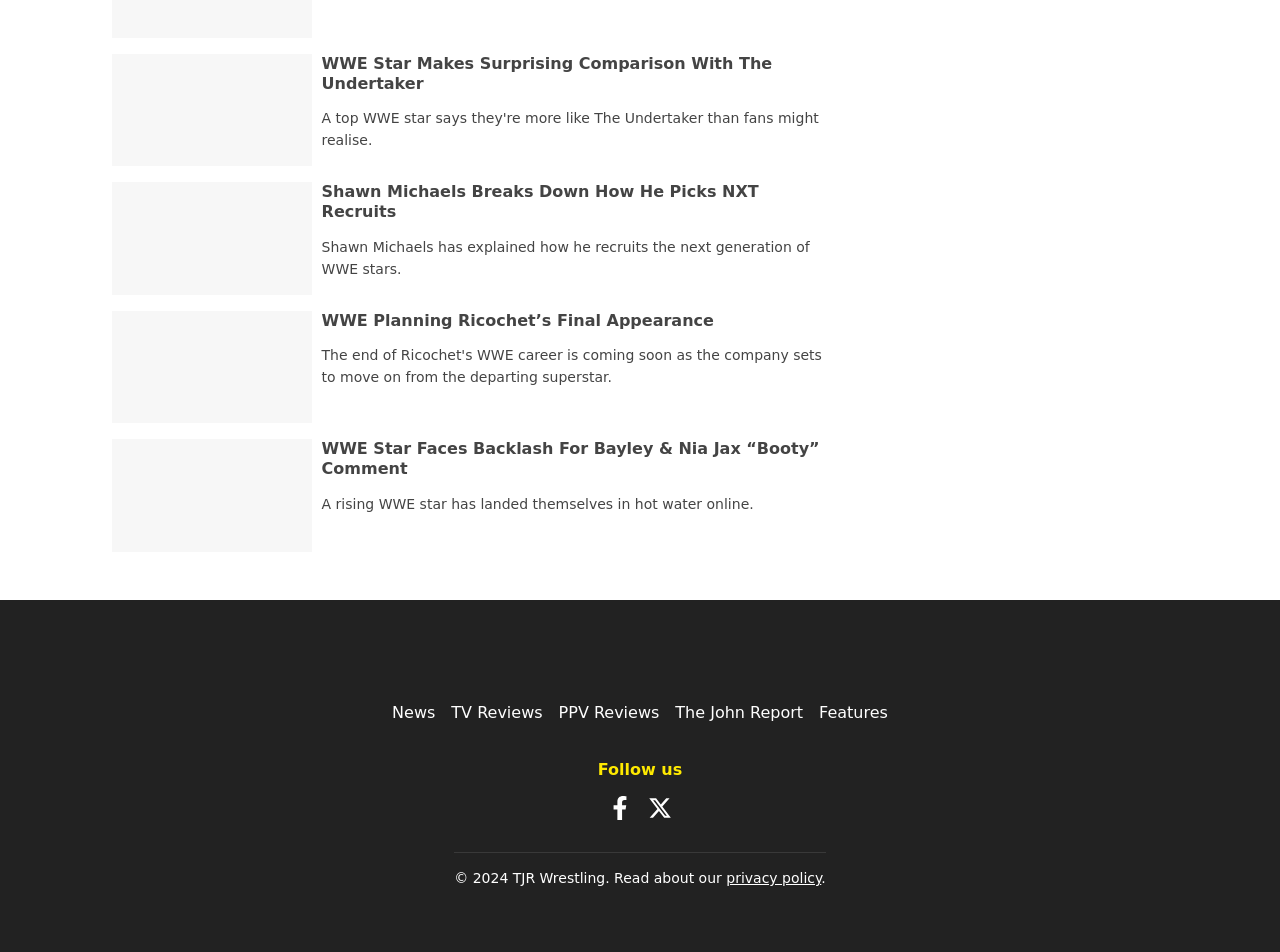Provide a brief response to the question below using a single word or phrase: 
What is the purpose of the 'Follow us' section?

Social media links